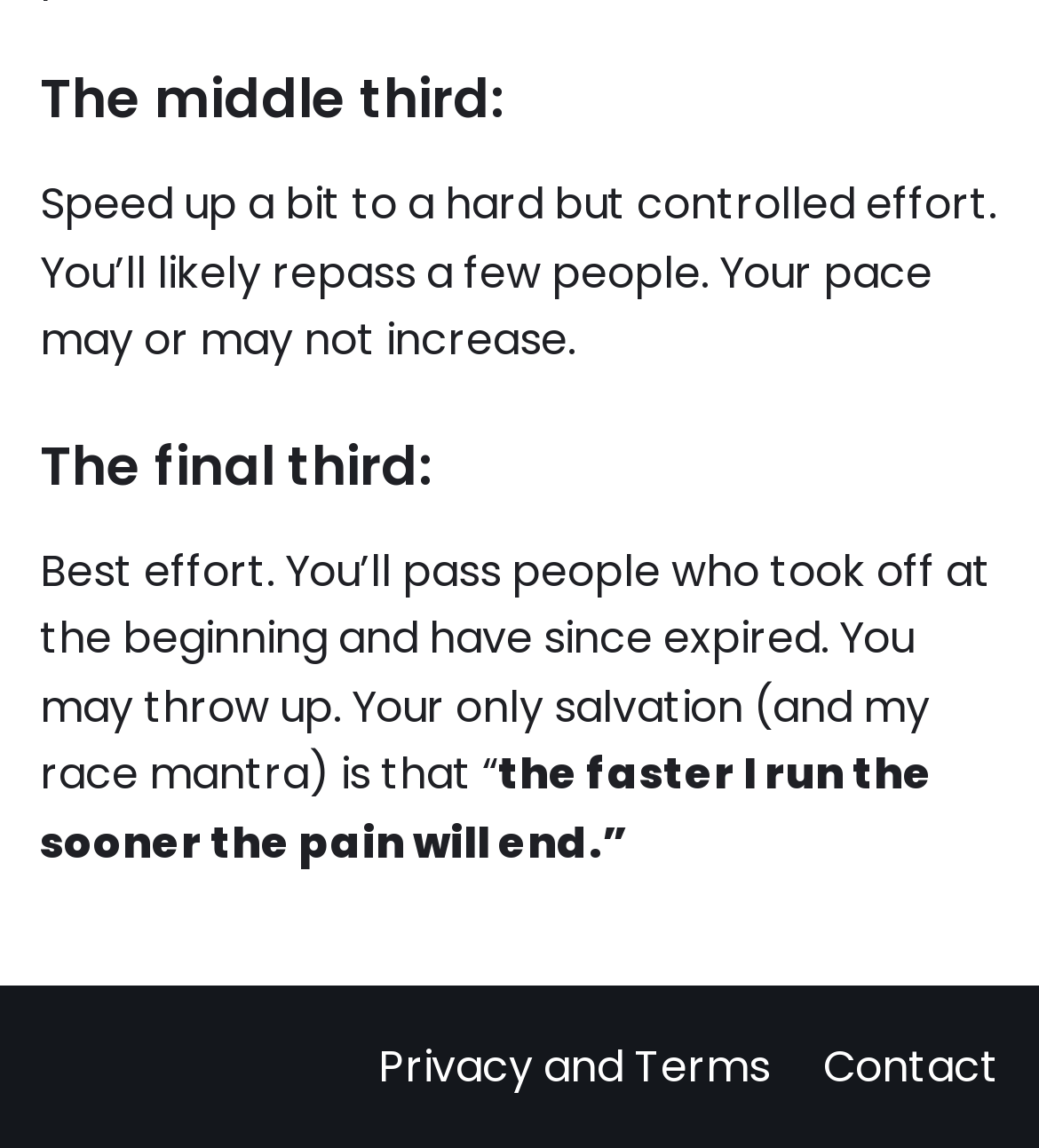Provide a one-word or one-phrase answer to the question:
How many links are in the footer menu?

2